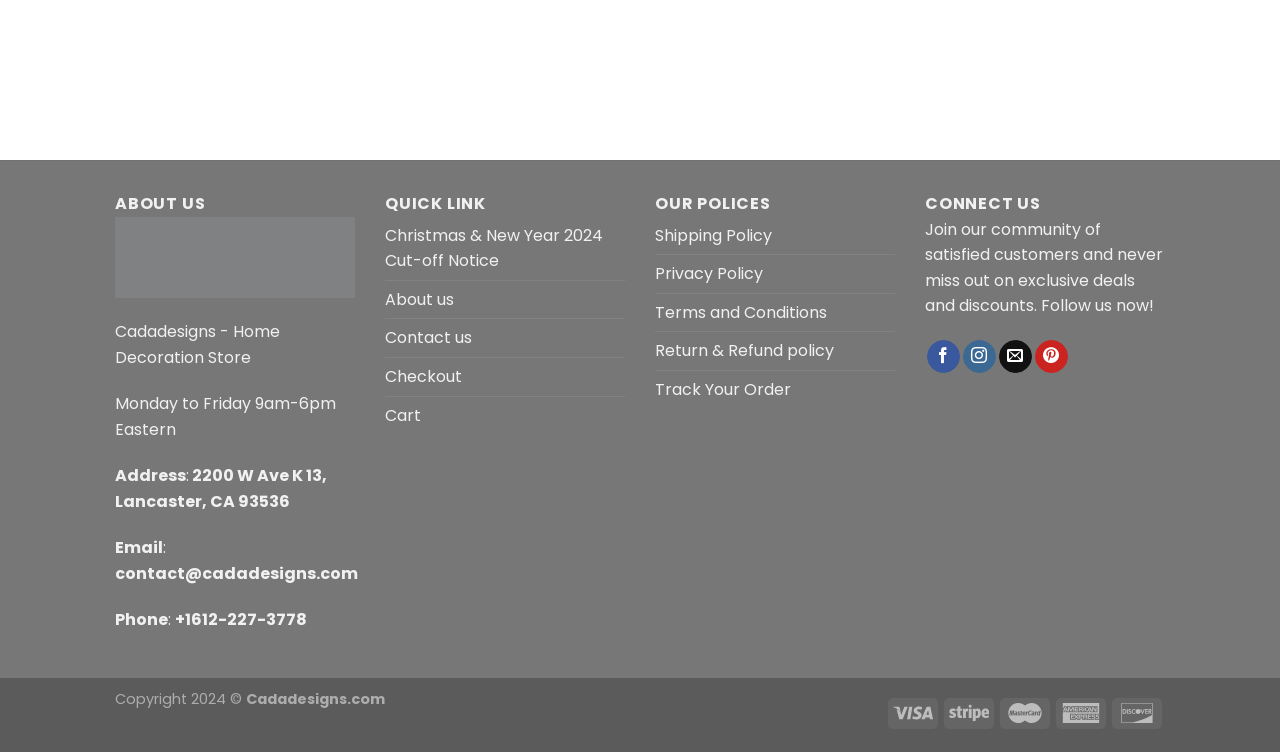Please identify the bounding box coordinates of the element that needs to be clicked to perform the following instruction: "Follow Cadadesigns on Facebook".

[0.724, 0.452, 0.75, 0.497]